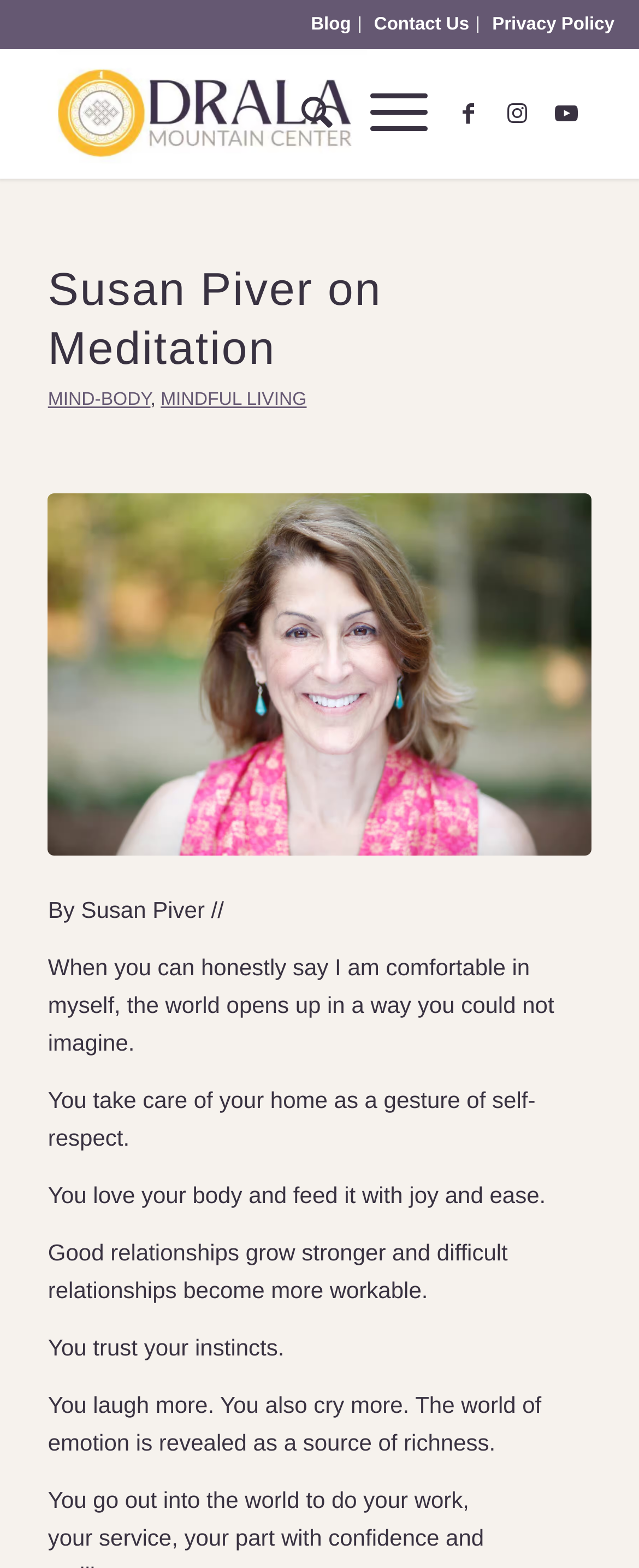Determine the bounding box coordinates for the area that needs to be clicked to fulfill this task: "Visit the 'Contact Us' page". The coordinates must be given as four float numbers between 0 and 1, i.e., [left, top, right, bottom].

[0.572, 0.01, 0.75, 0.021]